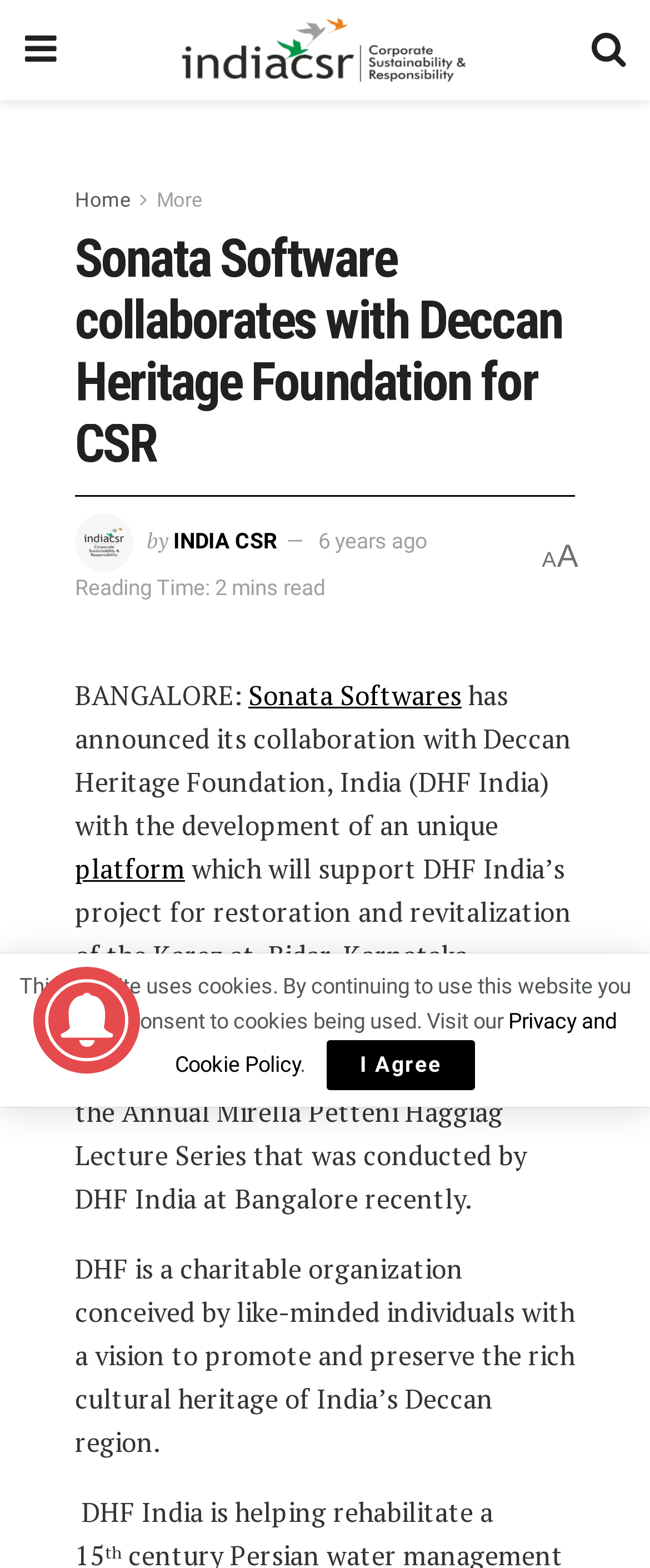Extract the main heading text from the webpage.

Sonata Software collaborates with Deccan Heritage Foundation for CSR